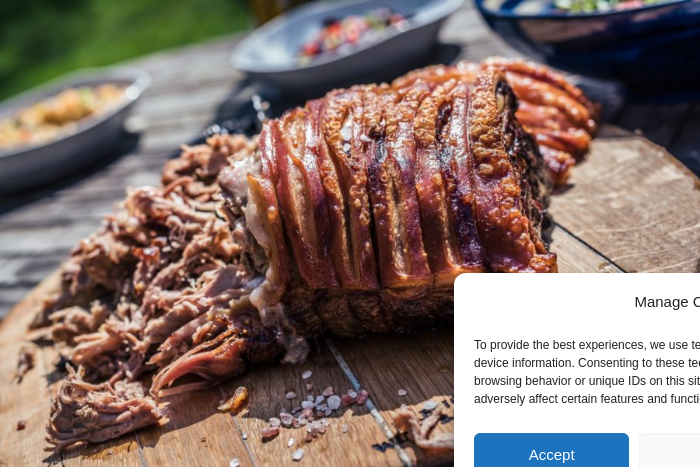Provide a comprehensive description of the image.

The image showcases a beautifully cooked pork roast, prominently featuring pulled pork on a wooden cutting board. The pork is expertly shredded, revealing its tender texture and rich color, with some parts retaining a crispy, golden crust that adds to the visual appeal. Surrounding the main dish are bowls filled with various sides, hinting at a delicious meal setup perfect for gatherings or barbecues. The scene captures the essence of communal cooking and enjoyment, inviting viewers to learn about portion sizes and preparation methods for this popular dish, which originates from traditional Southern barbecue.